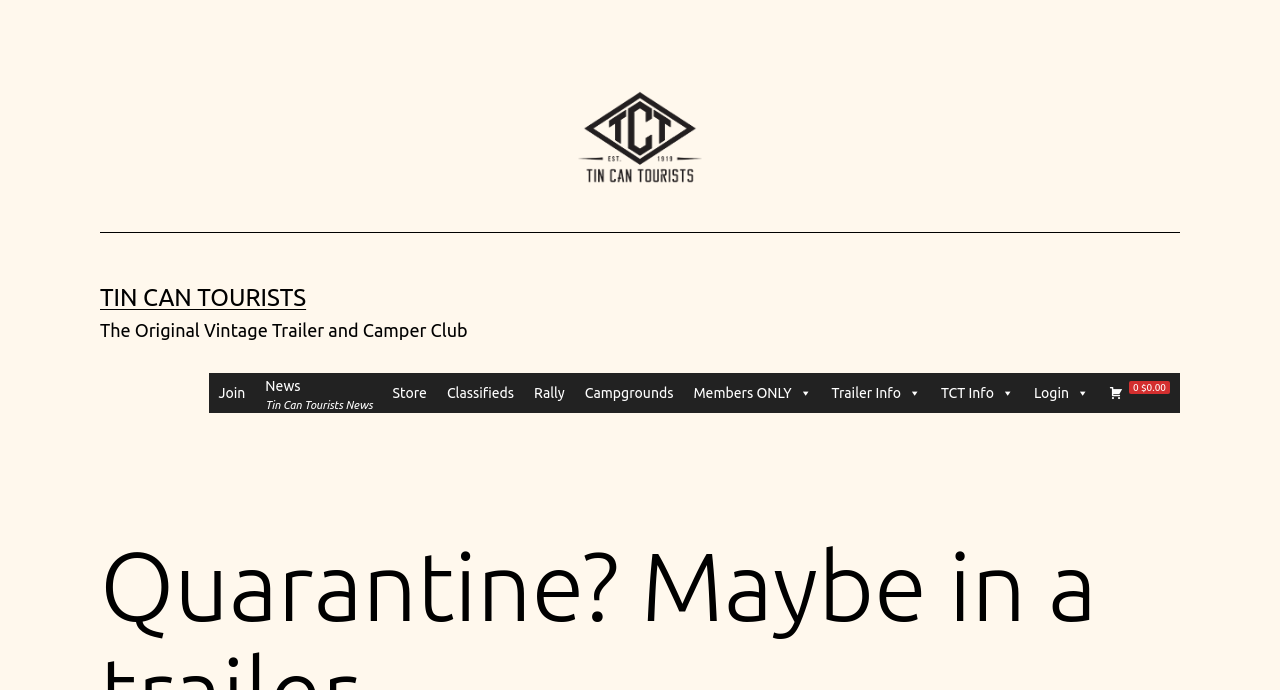What is the text below the logo?
Based on the image, answer the question in a detailed manner.

Below the logo in the top-left corner of the webpage, there is a static text that says 'The Original Vintage Trailer and Camper Club'.